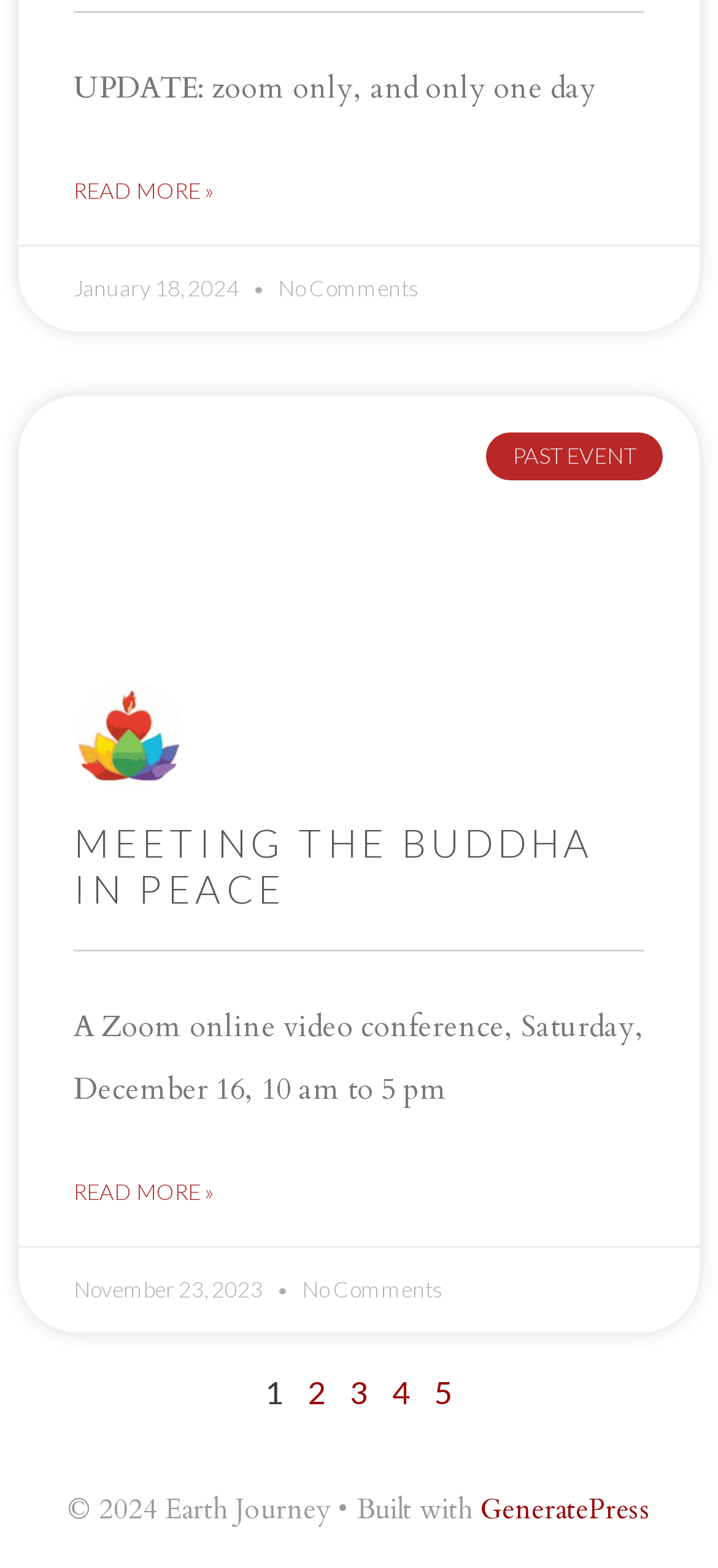Find the coordinates for the bounding box of the element with this description: "meeting the buddha in peace".

[0.103, 0.522, 0.828, 0.581]